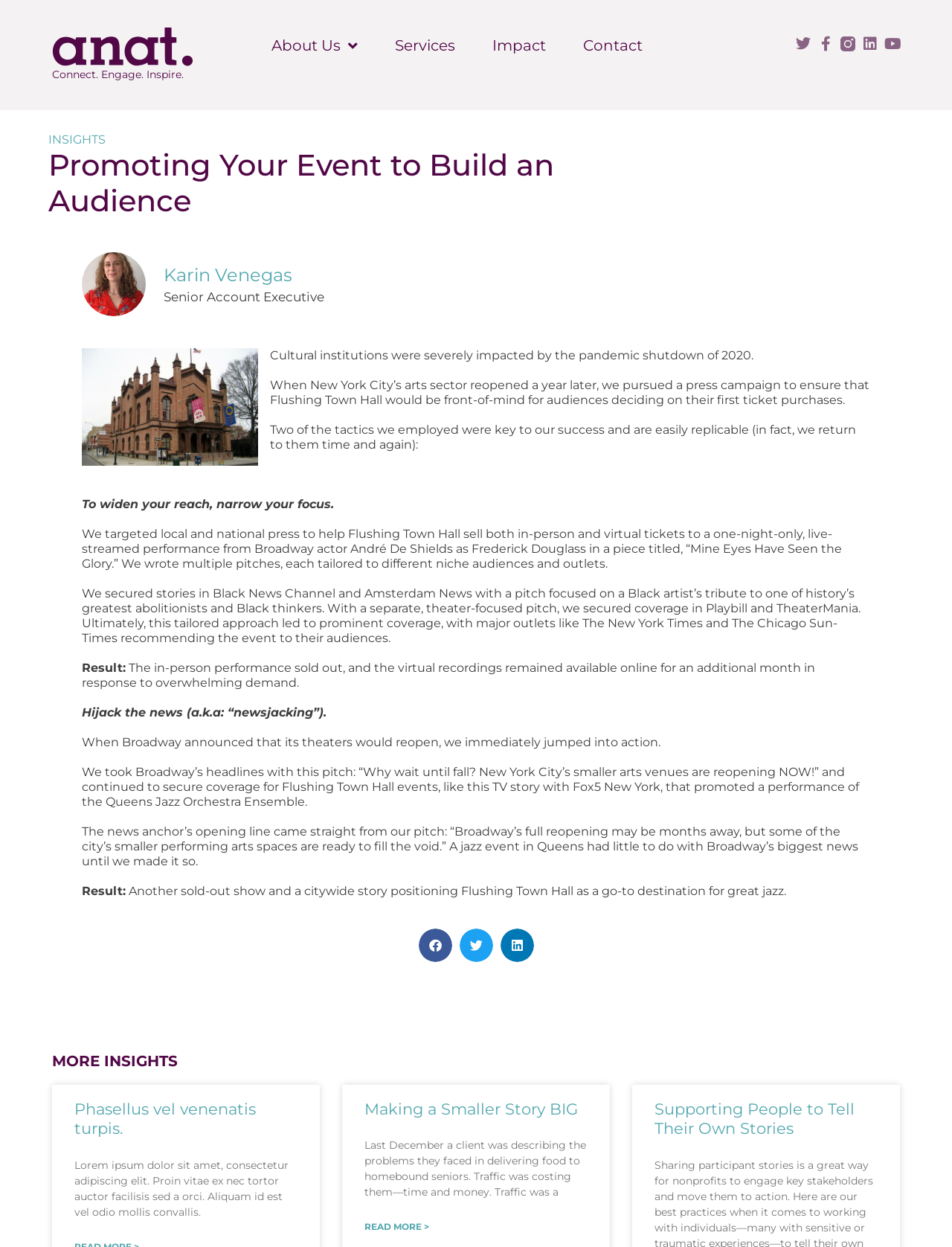What is the main heading of this webpage? Please extract and provide it.

Promoting Your Event to Build an Audience